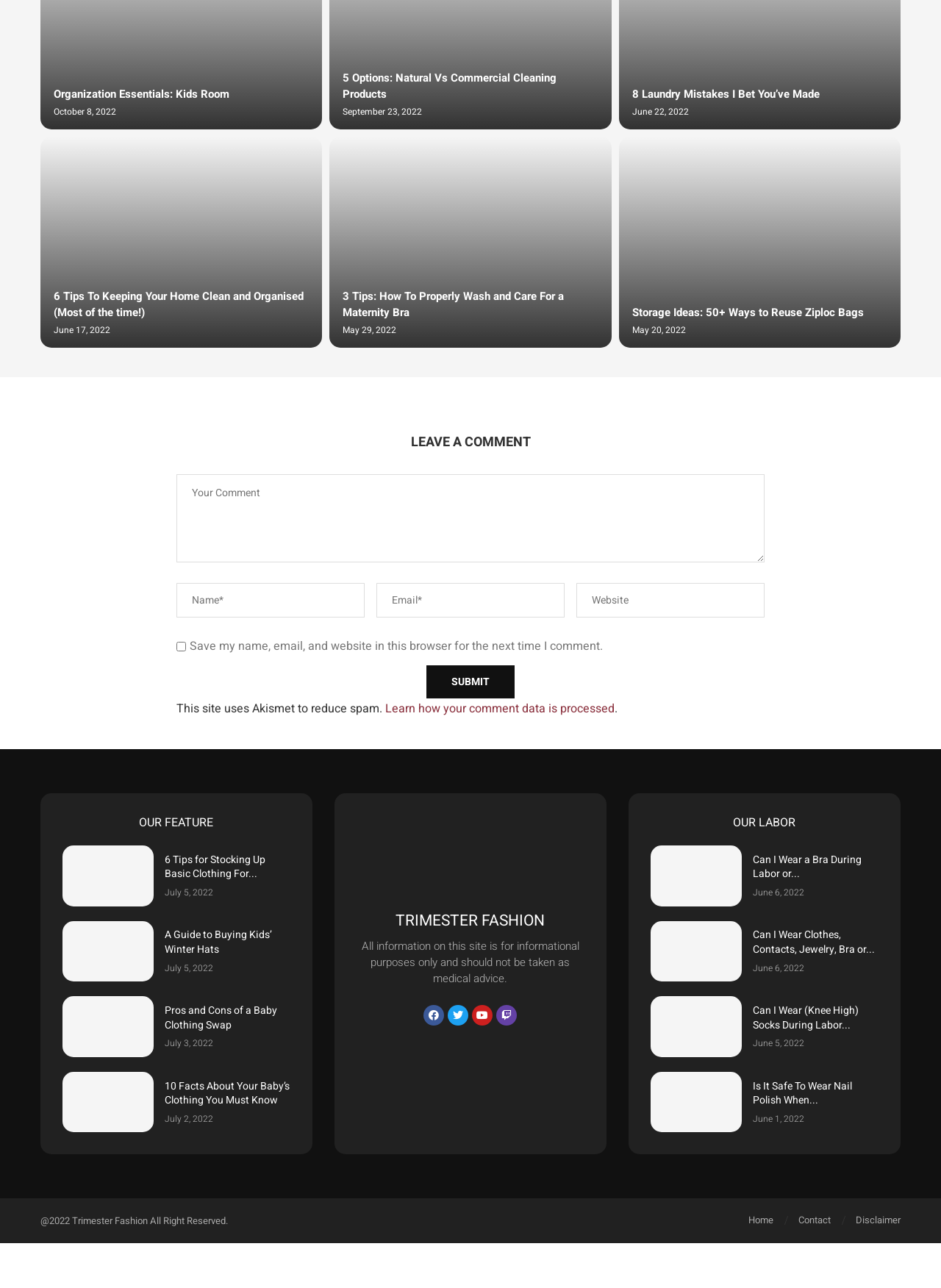How many categories are listed on the webpage?
Please use the image to deliver a detailed and complete answer.

Upon examining the webpage, I can see that there are three categories listed: 'OUR FEATURE', 'TRIMESTER FASHION', and 'OUR LABOR', each with its own set of article links and timestamps.